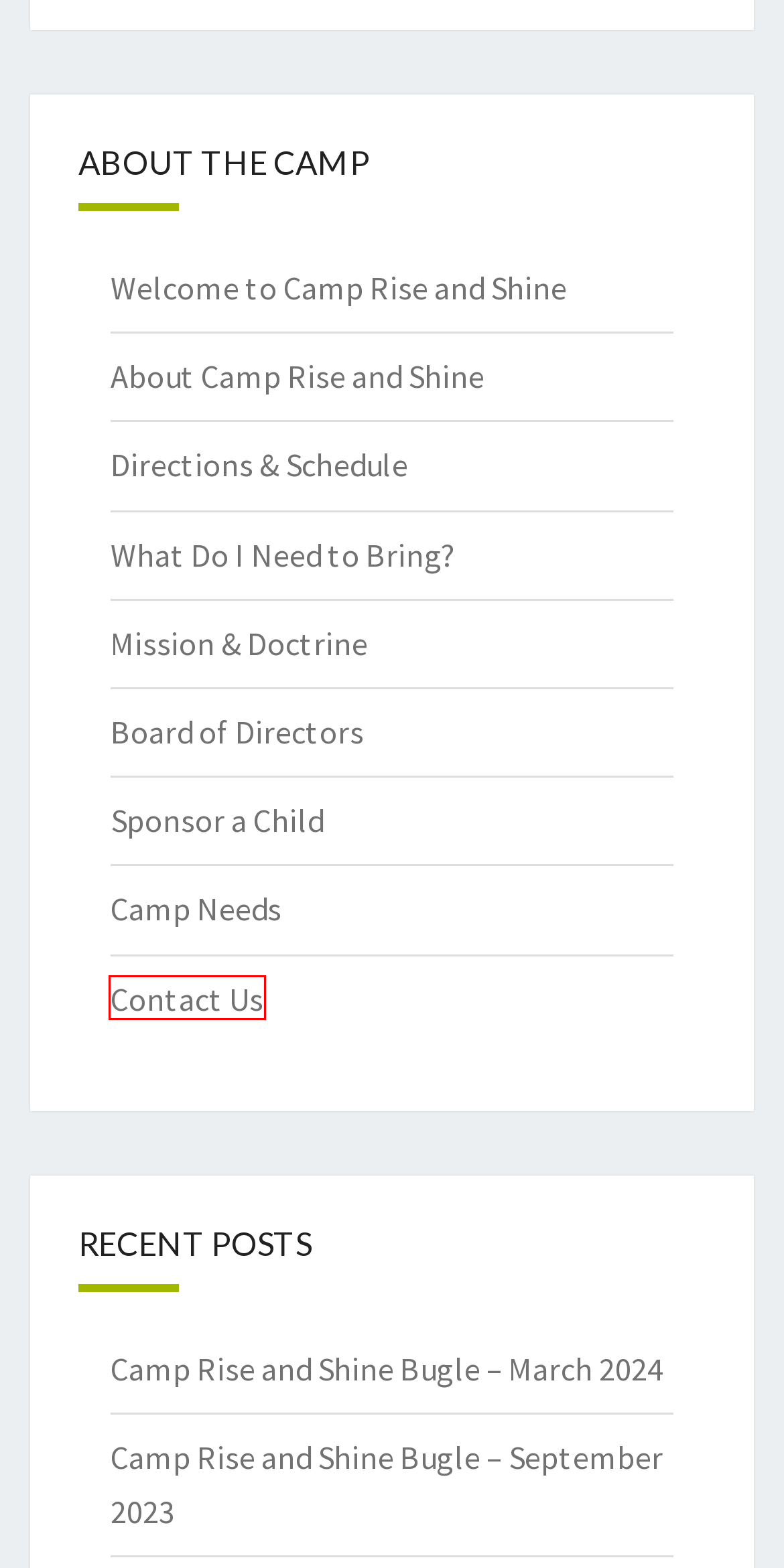Inspect the screenshot of a webpage with a red rectangle bounding box. Identify the webpage description that best corresponds to the new webpage after clicking the element inside the bounding box. Here are the candidates:
A. Mission & Doctrine – Camp Rise and Shine
B. What Do I Need to Bring? – Camp Rise and Shine
C. Contact Us – Camp Rise and Shine
D. Directions & Schedule – Camp Rise and Shine
E. Camp Needs – Camp Rise and Shine
F. Sponsor a Child – Camp Rise and Shine
G. About Camp Rise and Shine – Camp Rise and Shine
H. Board of Directors – Camp Rise and Shine

C